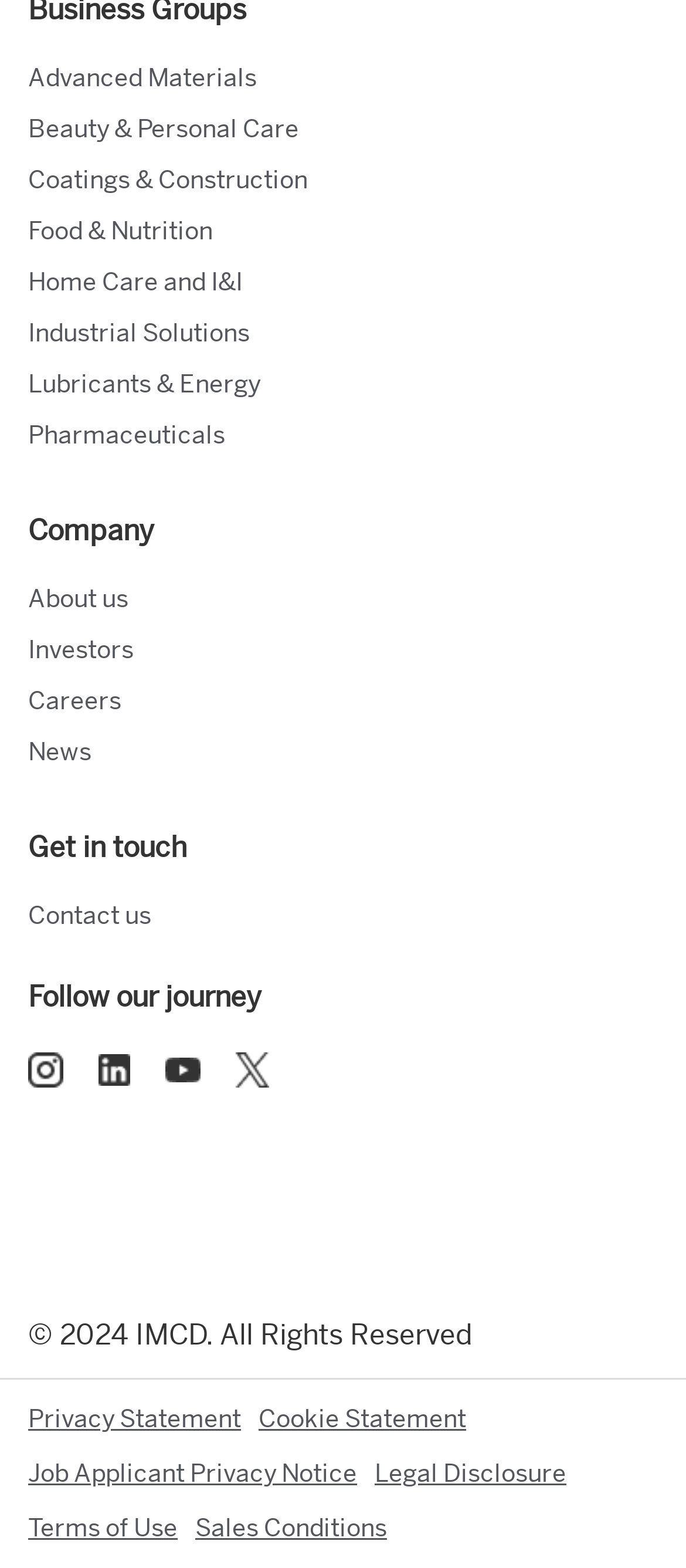Please determine the bounding box coordinates for the element that should be clicked to follow these instructions: "Click on Advanced Materials".

[0.041, 0.039, 0.374, 0.059]